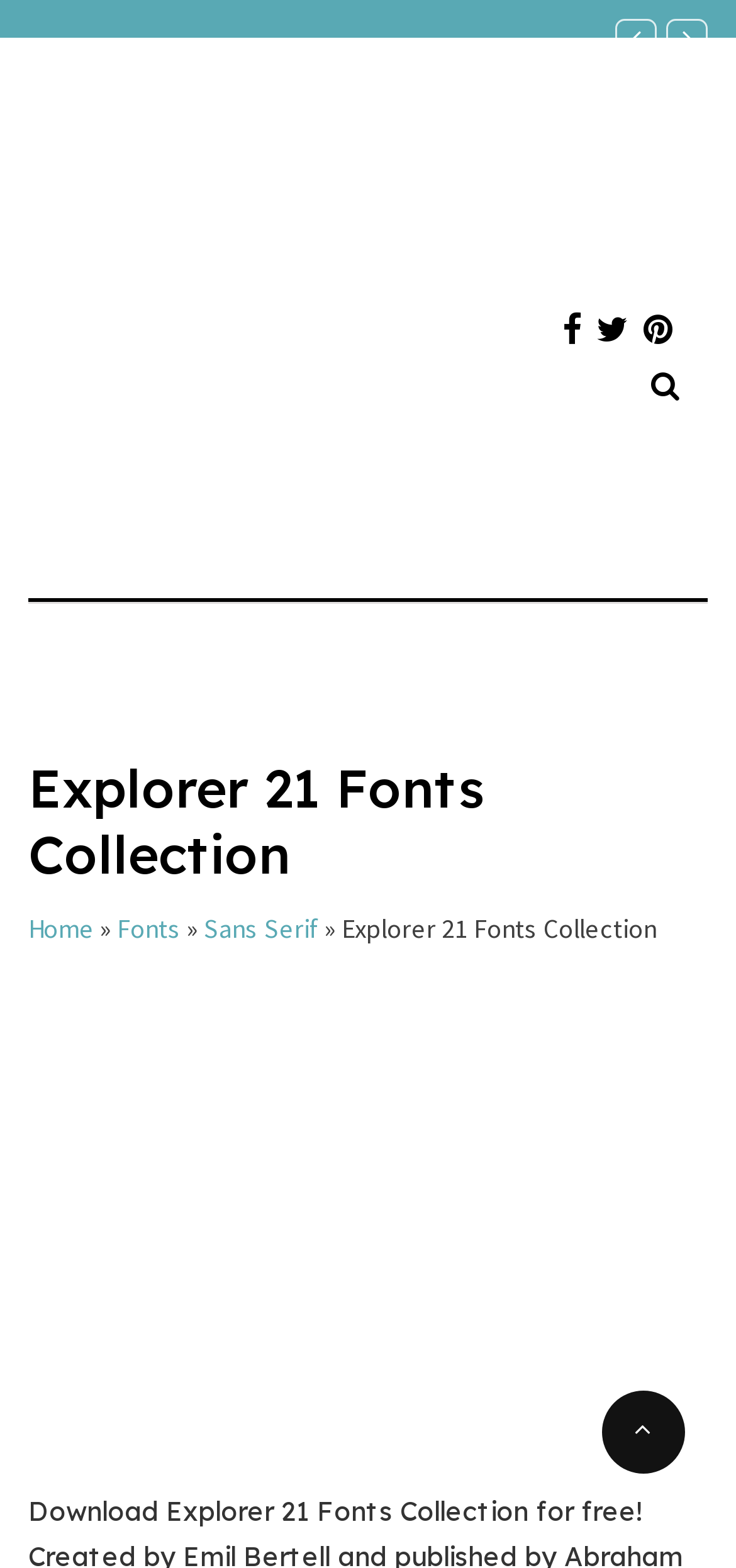Bounding box coordinates are specified in the format (top-left x, top-left y, bottom-right x, bottom-right y). All values are floating point numbers bounded between 0 and 1. Please provide the bounding box coordinate of the region this sentence describes: Fonts

[0.159, 0.581, 0.246, 0.603]